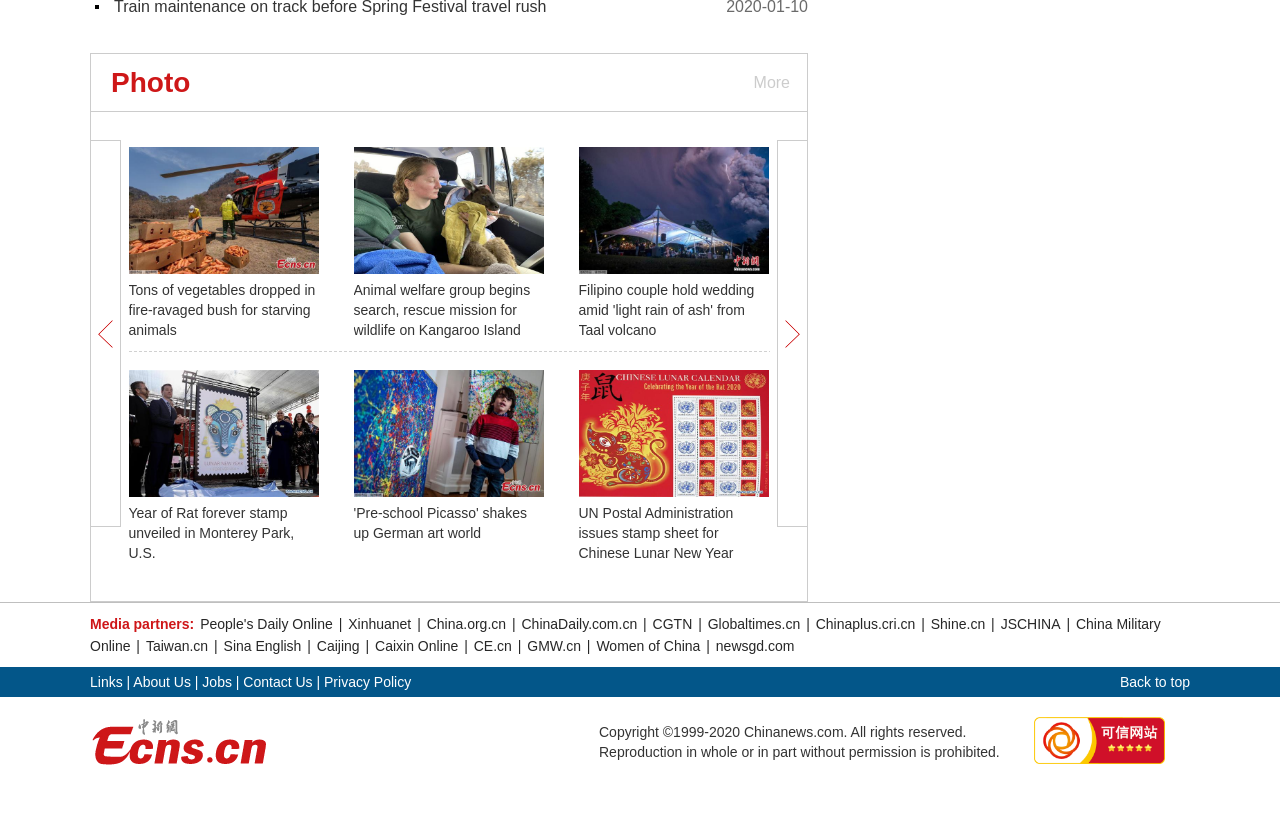Bounding box coordinates are specified in the format (top-left x, top-left y, bottom-right x, bottom-right y). All values are floating point numbers bounded between 0 and 1. Please provide the bounding box coordinate of the region this sentence describes: Links

[0.07, 0.822, 0.096, 0.841]